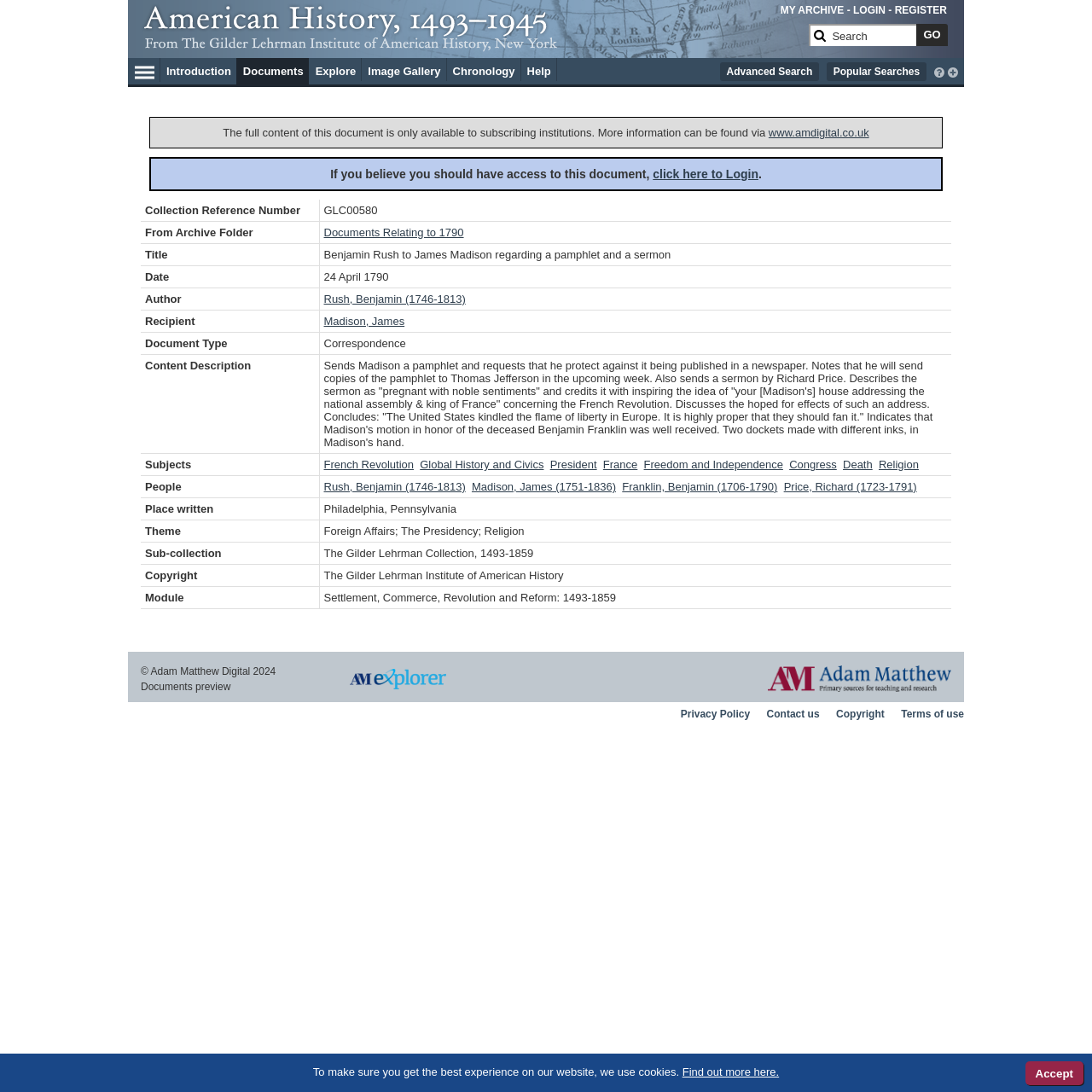What is the title of the document?
Provide an in-depth and detailed answer to the question.

I found the title of the document by looking at the table with the id 'Document Metadata' and finding the cell with the title 'Title', which contains the text 'Benjamin Rush to James Madison regarding a pamphlet and a sermon'.